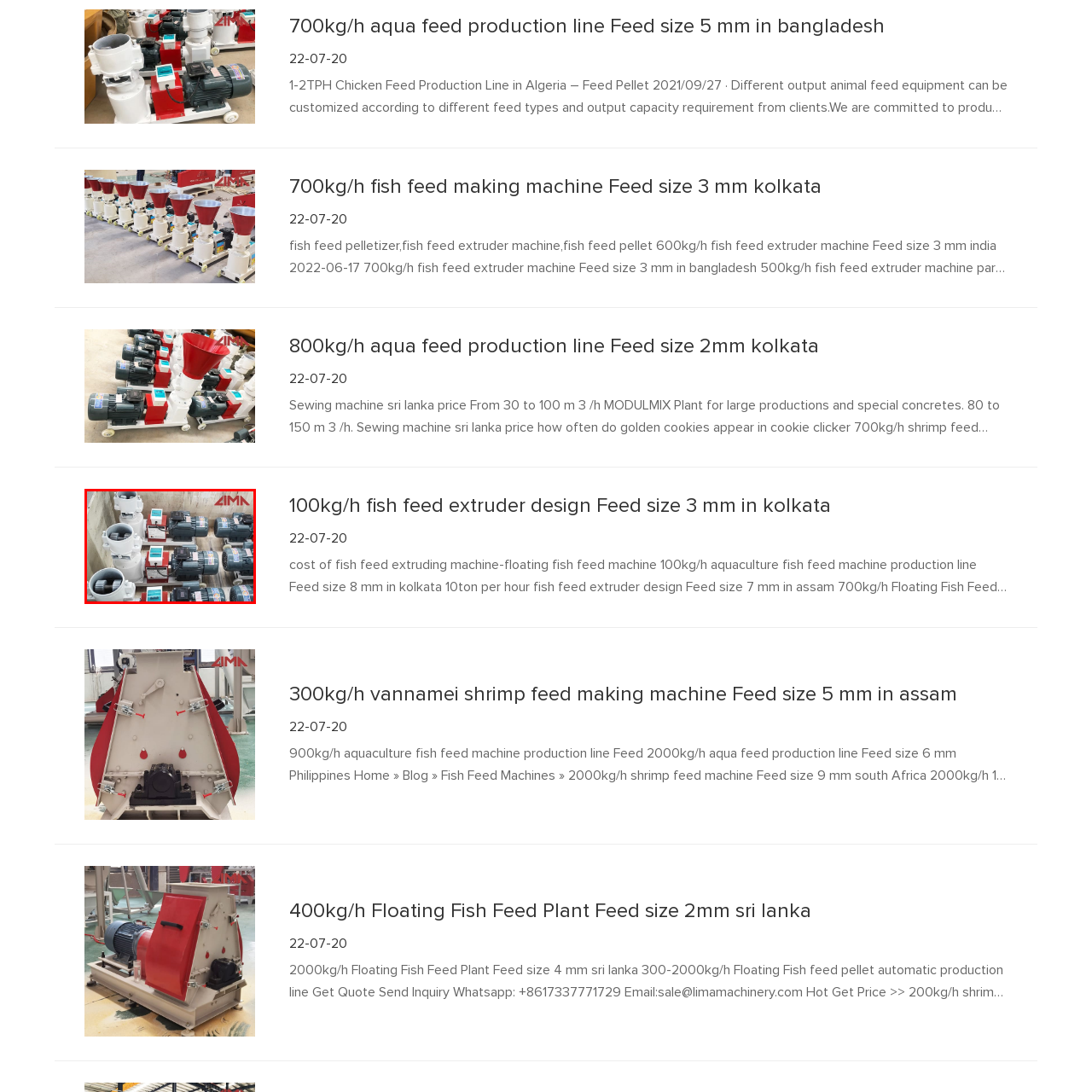Pay attention to the section outlined in red, What is the significance of the labels on each unit? 
Reply with a single word or phrase.

Provide essential specifications